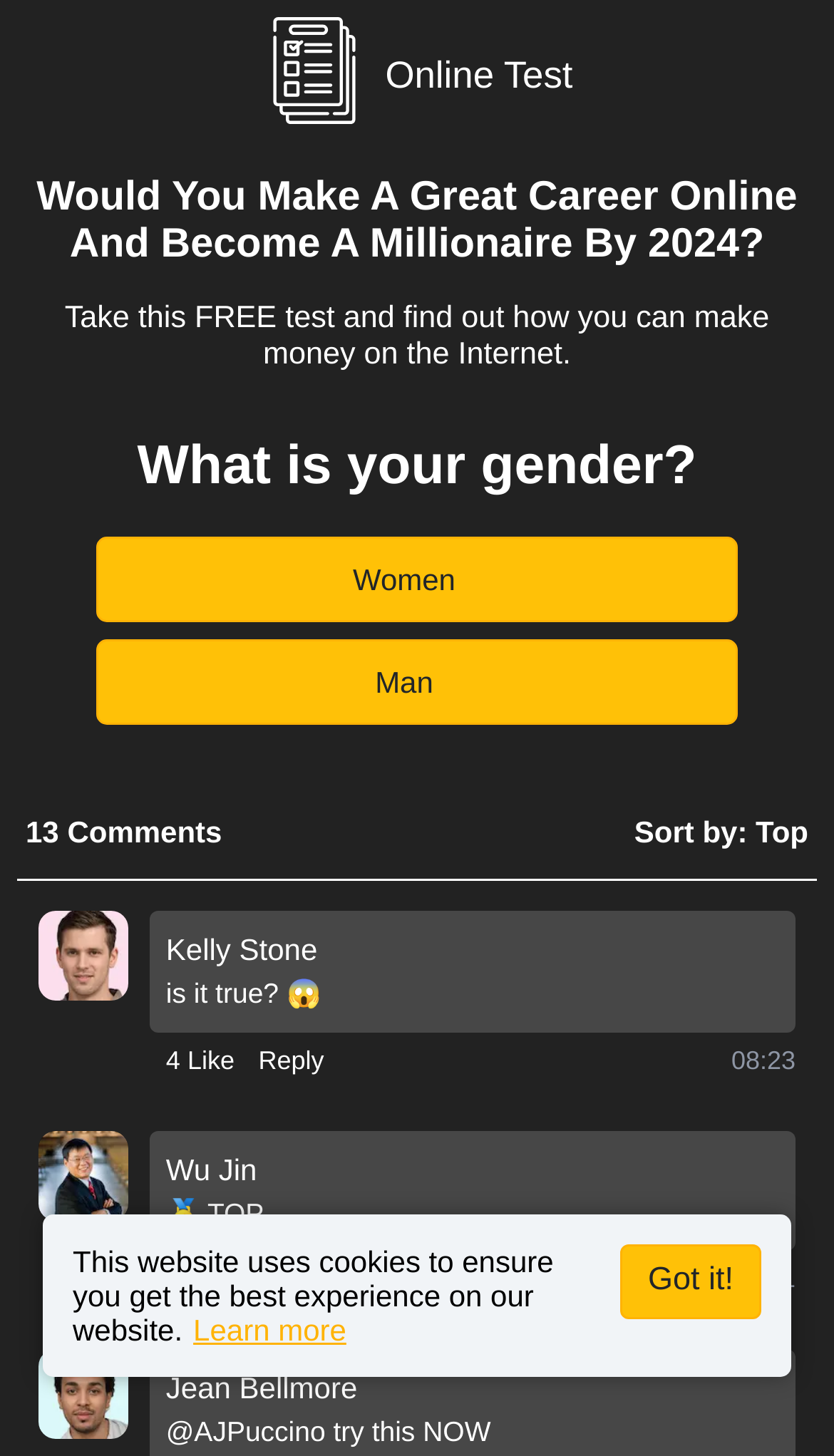Please look at the image and answer the question with a detailed explanation: What is the time of the comment by Wu Jin?

The time of the comment by Wu Jin can be determined by looking at the StaticText element with the text '08:23' which is associated with the image element with the text 'Wu Jin'.